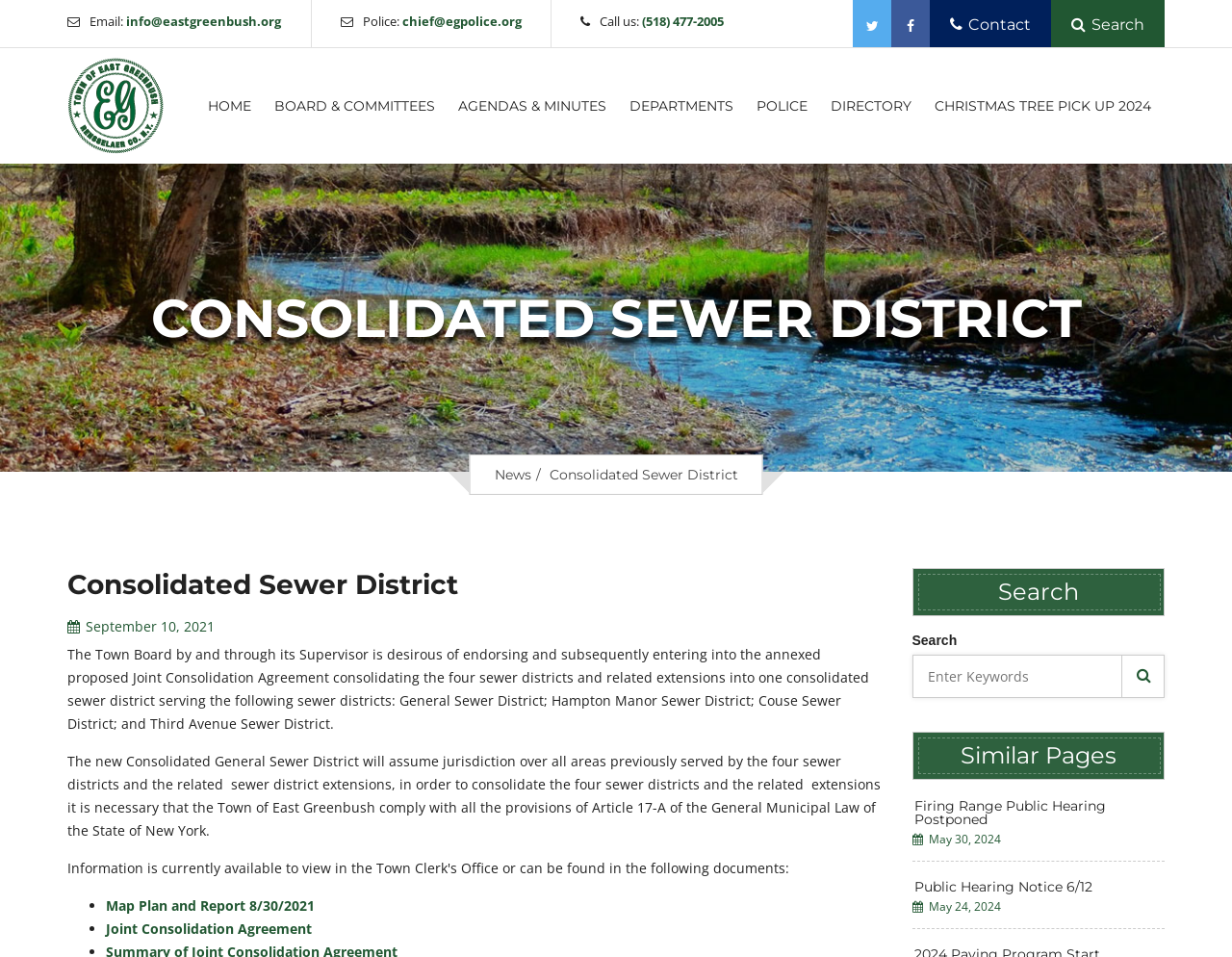Return the bounding box coordinates of the UI element that corresponds to this description: "aria-label="Twitter"". The coordinates must be given as four float numbers in the range of 0 and 1, [left, top, right, bottom].

[0.692, 0.015, 0.723, 0.039]